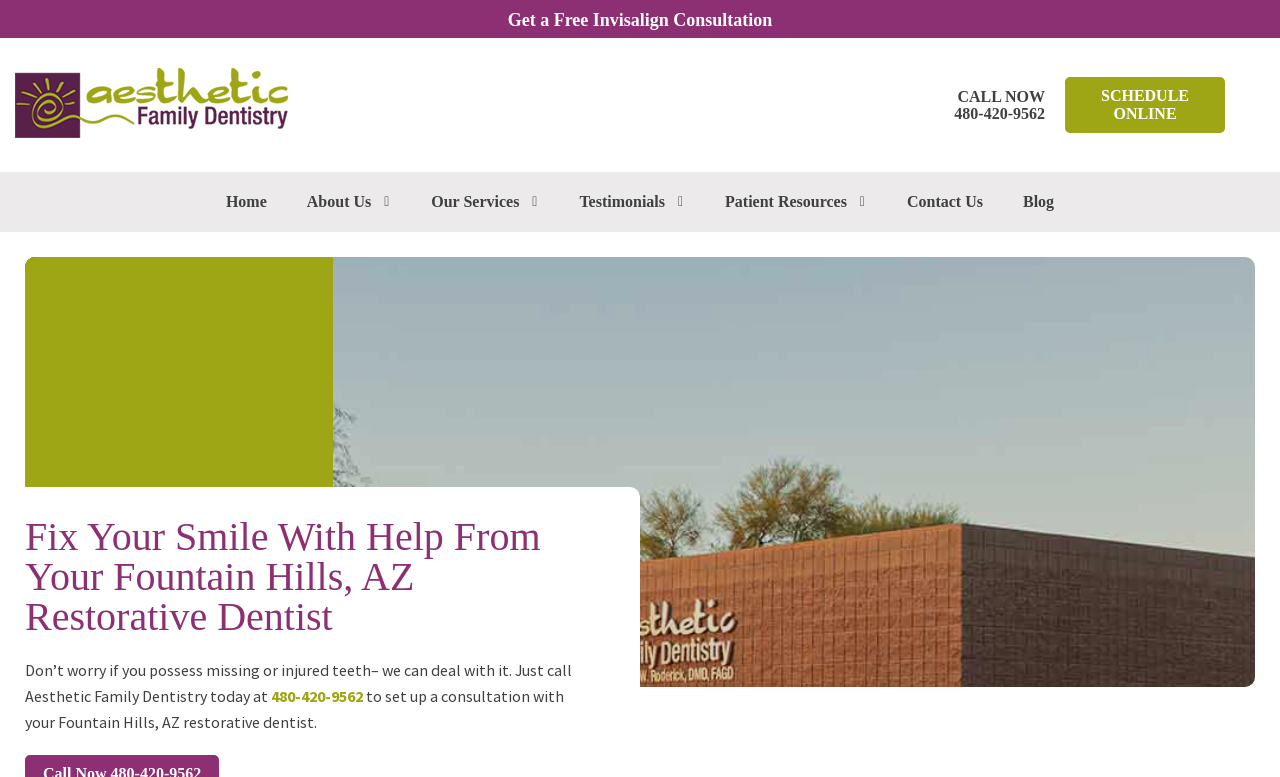Please identify the bounding box coordinates of the element that needs to be clicked to perform the following instruction: "Call the dentist now".

[0.746, 0.113, 0.816, 0.157]